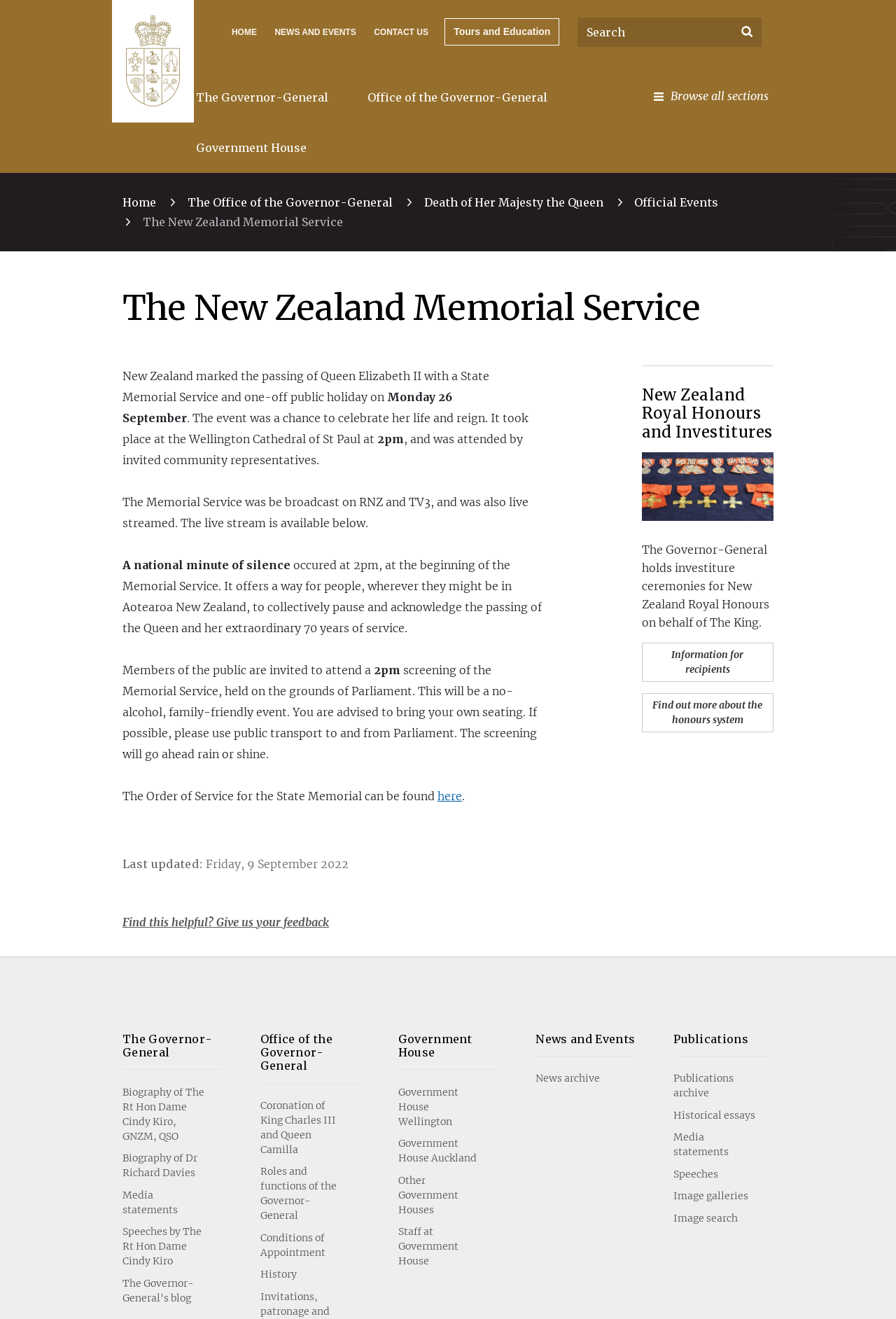Predict the bounding box coordinates of the UI element that matches this description: "parent_node: Search name="s"". The coordinates should be in the format [left, top, right, bottom] with each value between 0 and 1.

None